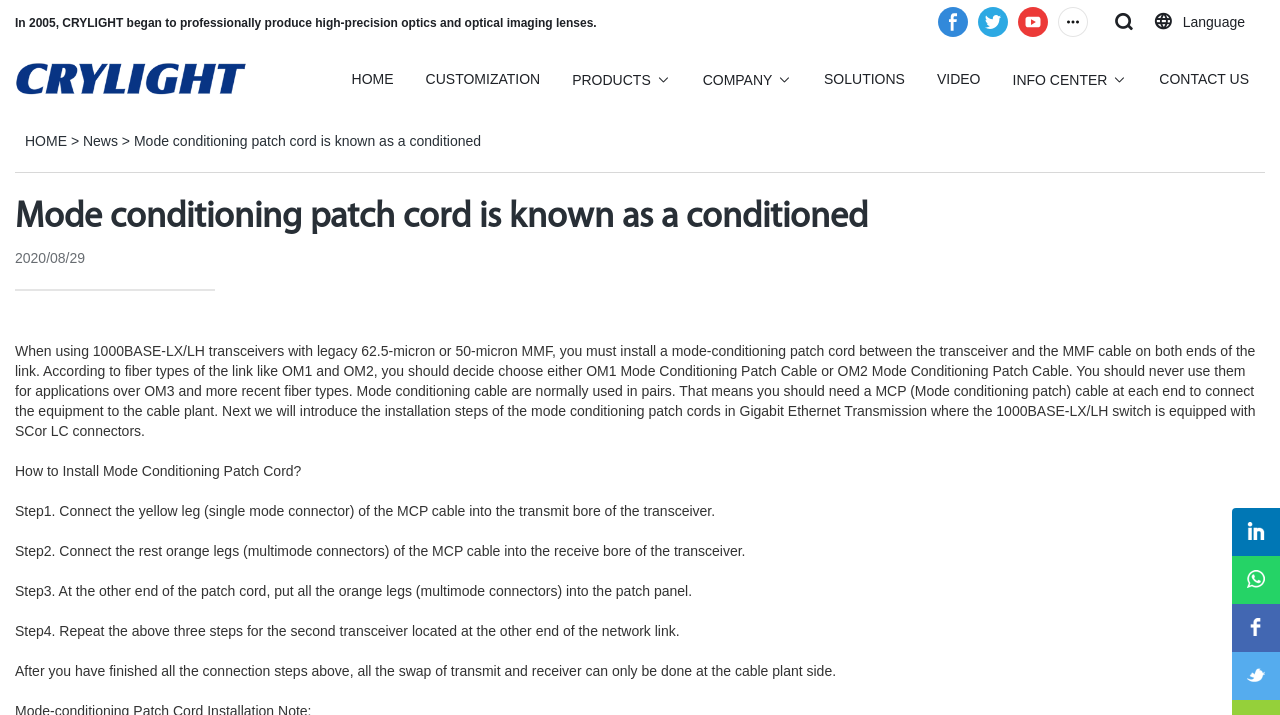Find the bounding box coordinates of the area to click in order to follow the instruction: "Check the INFO CENTER".

[0.791, 0.095, 0.865, 0.129]